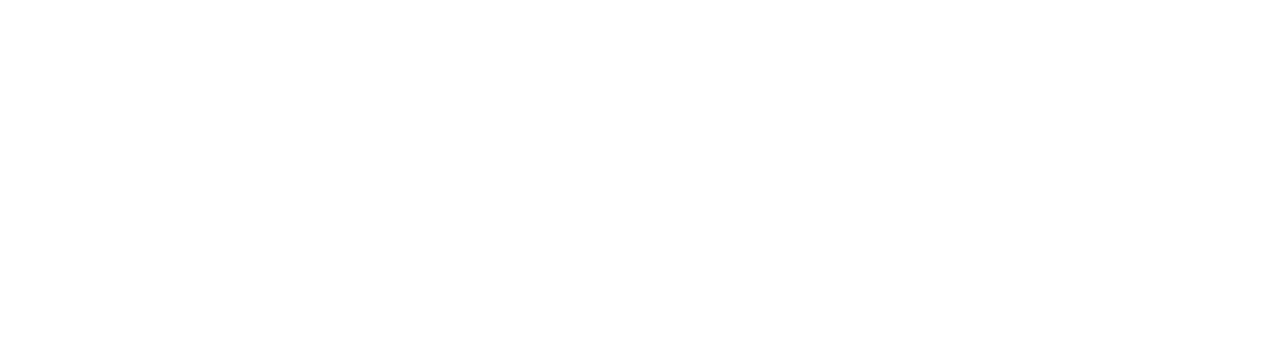Identify the bounding box coordinates of the specific part of the webpage to click to complete this instruction: "View Hours".

[0.746, 0.359, 0.775, 0.405]